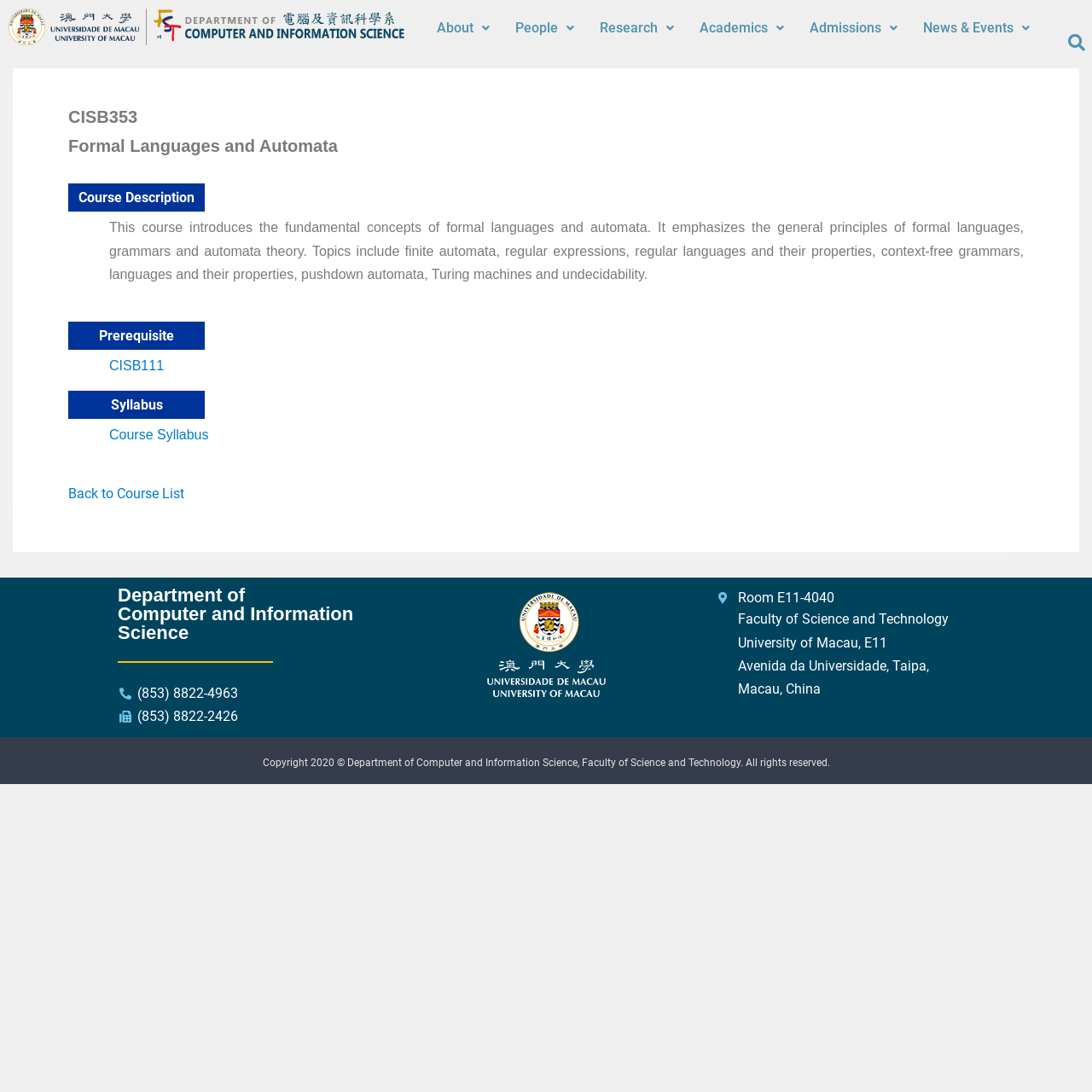Provide a thorough description of the webpage you see.

The webpage is about the Department of Computer and Information Science. At the top left corner, there is a CIS logo in Chinese. Next to it, there are six links: About, People, Research, Academics, Admissions, and News & Events, each with a dropdown menu. On the top right corner, there is a search box.

Below the navigation menu, there is a main content area that takes up most of the page. It displays information about a specific course, CISB353, Formal Languages and Automata. The course title and code are shown at the top, followed by a brief course description that explains the fundamental concepts of formal languages and automata. 

Under the course description, there are sections for Prerequisite and Syllabus, each with a link to more information. There is also a link to go back to the course list. 

At the bottom of the page, there is a footer section that contains the department's contact information, including phone numbers and a room number. There is also a University of Macau logo and the department's address. Finally, there is a copyright notice at the very bottom of the page.